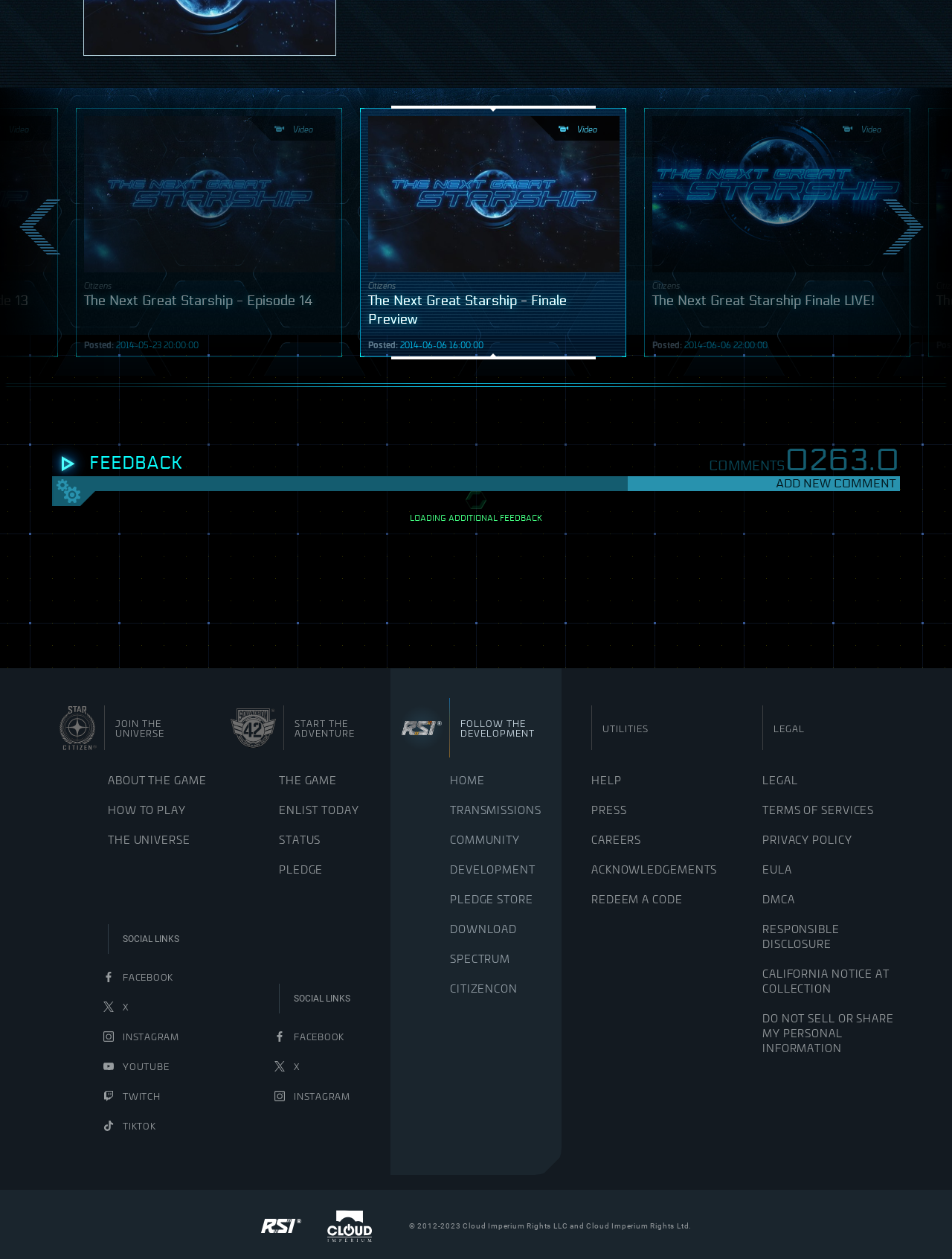Please specify the bounding box coordinates of the element that should be clicked to execute the given instruction: 'Check out eCommerceNews'. Ensure the coordinates are four float numbers between 0 and 1, expressed as [left, top, right, bottom].

None